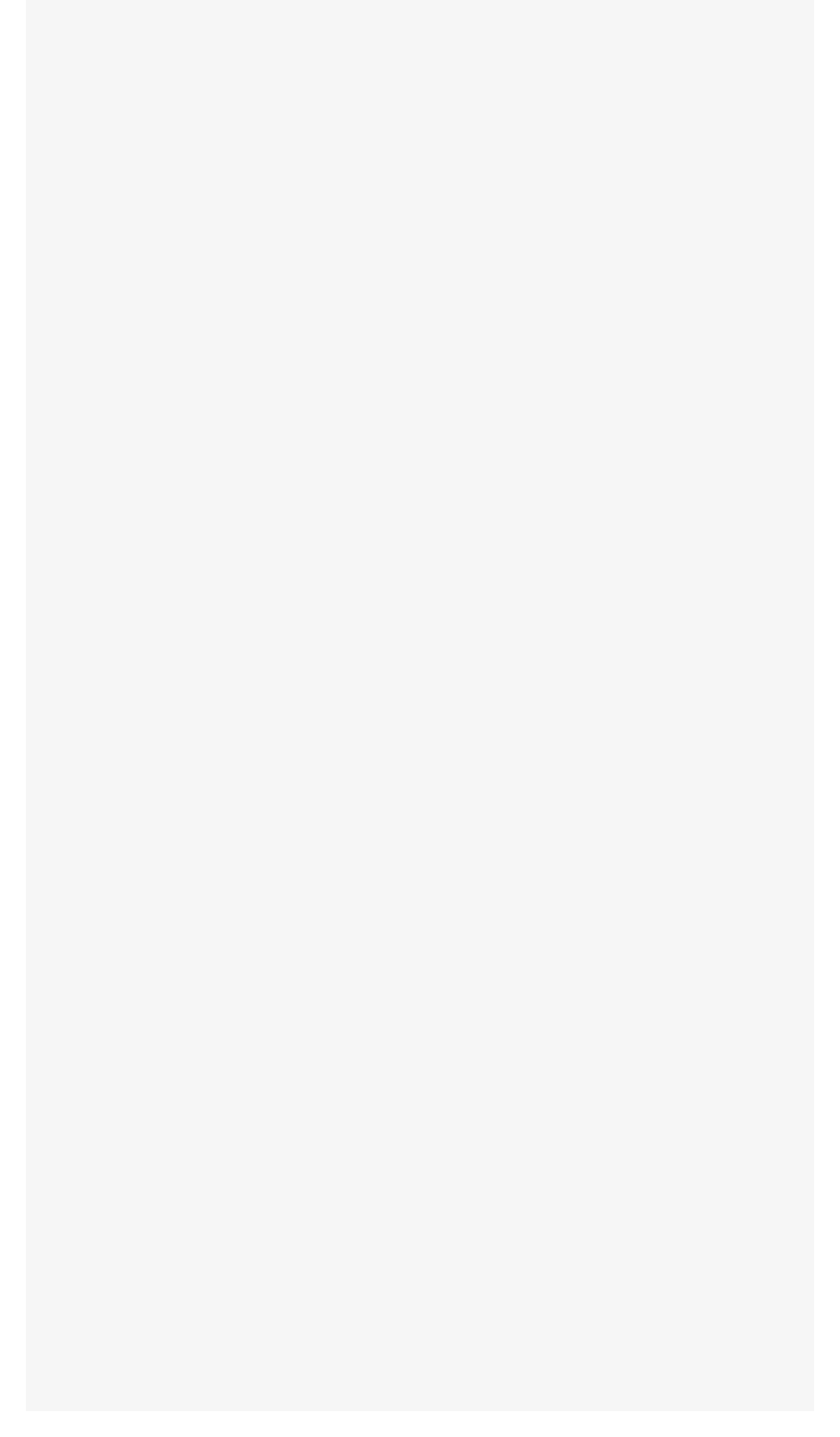Identify the bounding box of the UI element that matches this description: "alt="etsy-logo-nobg"".

[0.3, 0.498, 0.669, 0.524]